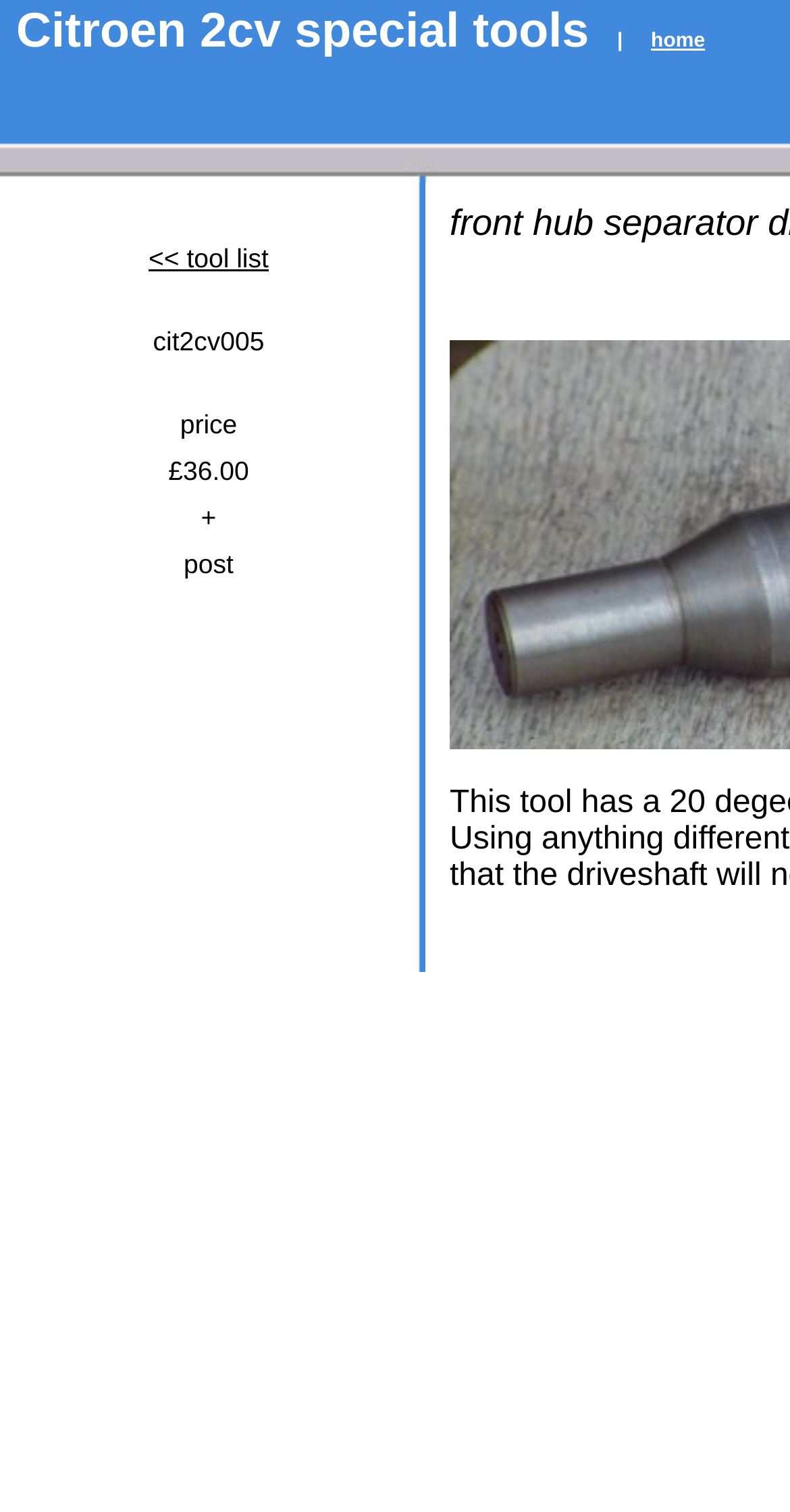Locate the UI element that matches the description << tool list in the webpage screenshot. Return the bounding box coordinates in the format (top-left x, top-left y, bottom-right x, bottom-right y), with values ranging from 0 to 1.

[0.188, 0.161, 0.34, 0.181]